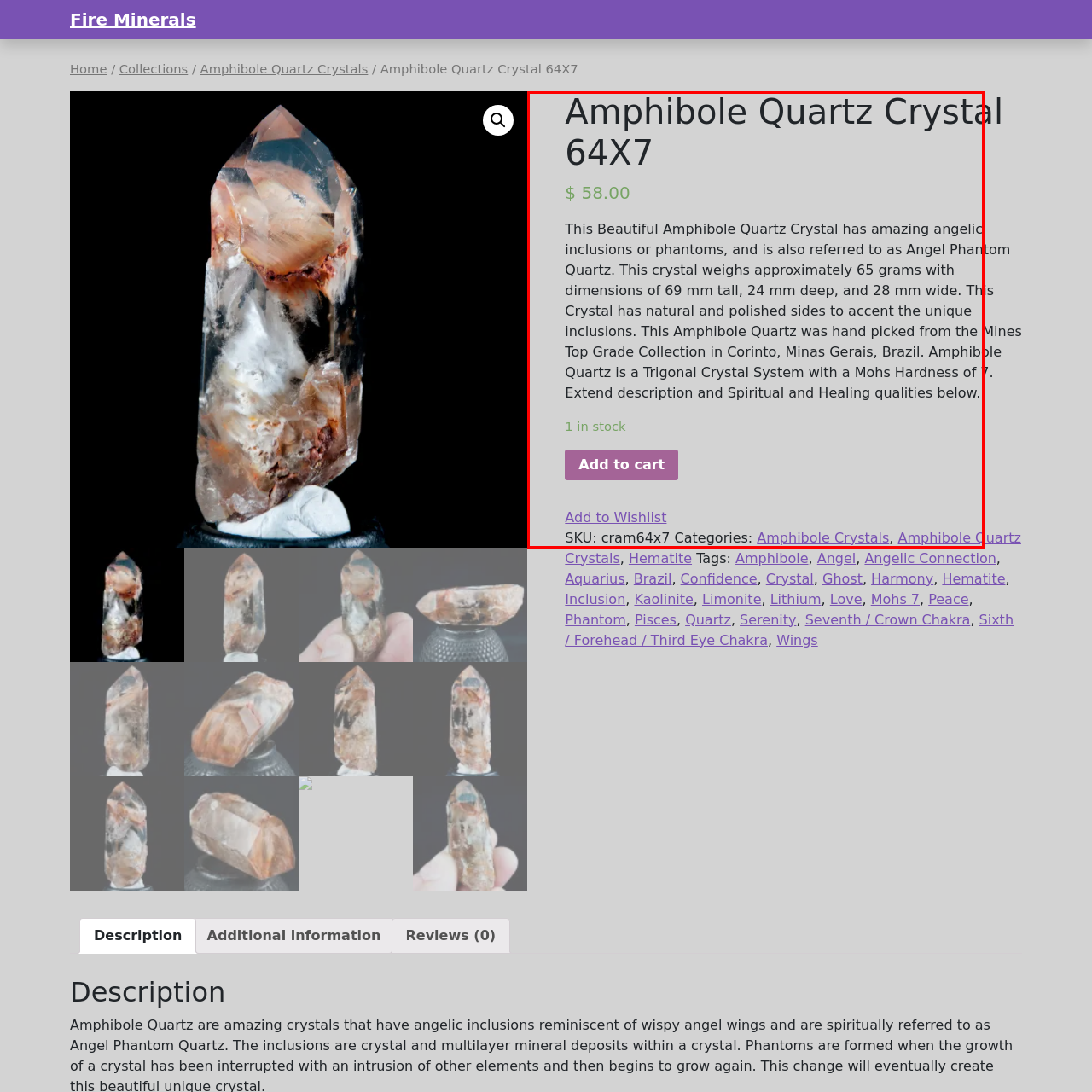Please examine the image highlighted by the red rectangle and provide a comprehensive answer to the following question based on the visual information present:
Where is the crystal sourced from?

According to the caption, the Amphibole Quartz Crystal is sourced from the esteemed Top Grade Collection in Corinto, Minas Gerais, Brazil, which is its origin.